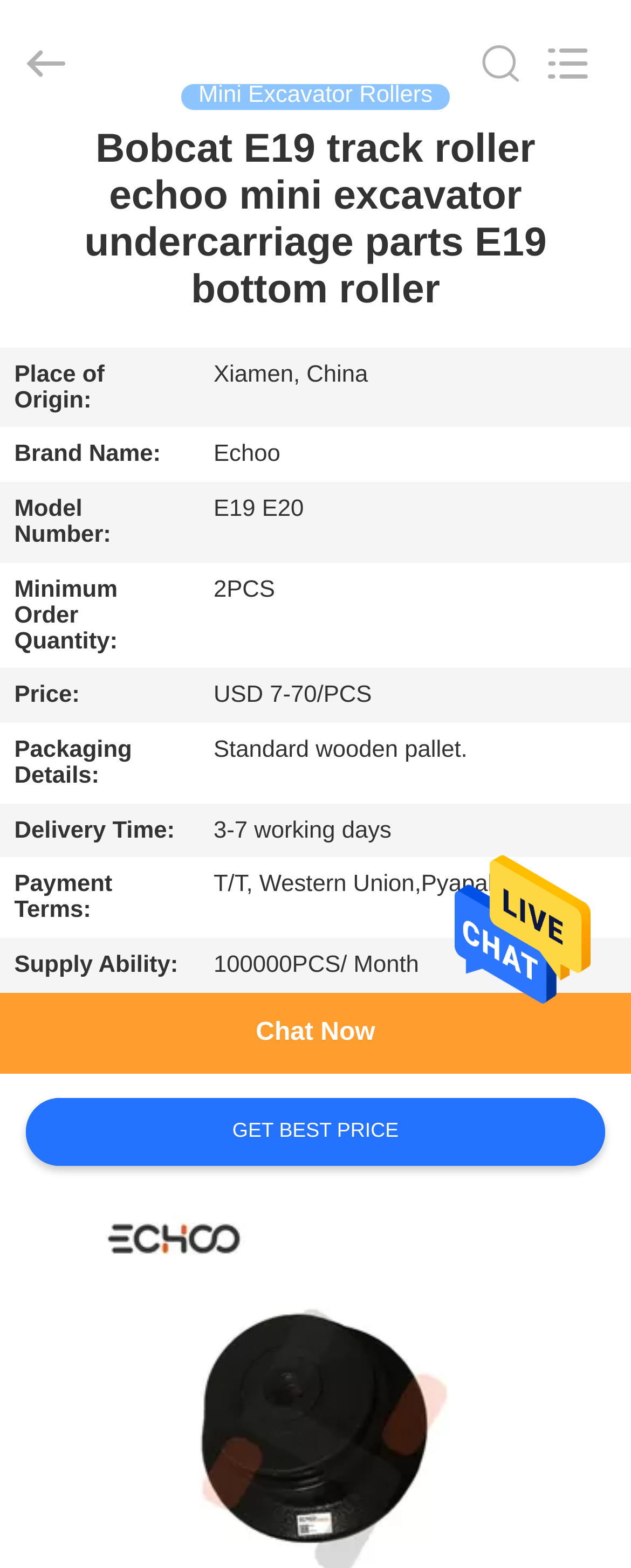Use the details in the image to answer the question thoroughly: 
What is the delivery time for the product?

I found the delivery time by looking at the table on the webpage, specifically the row with the header 'Delivery Time:' and the corresponding grid cell that says '3-7 working days'.